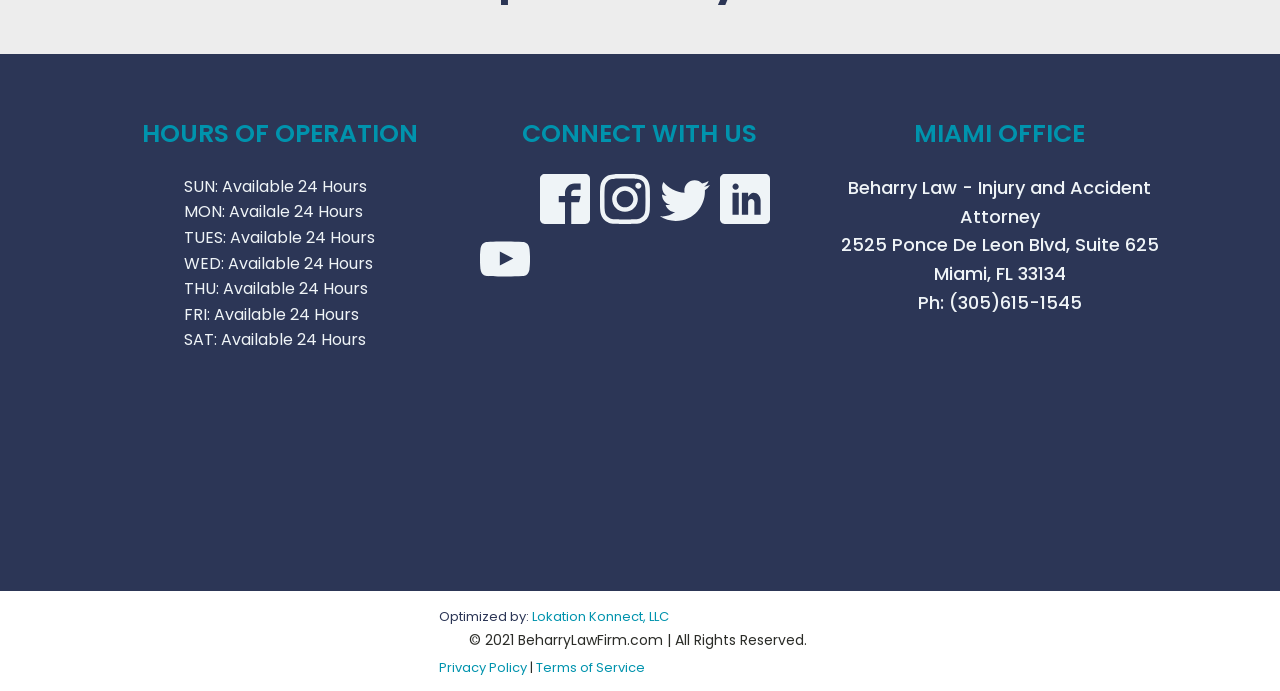Locate the bounding box coordinates of the clickable region to complete the following instruction: "Check the hours of operation."

[0.111, 0.168, 0.327, 0.218]